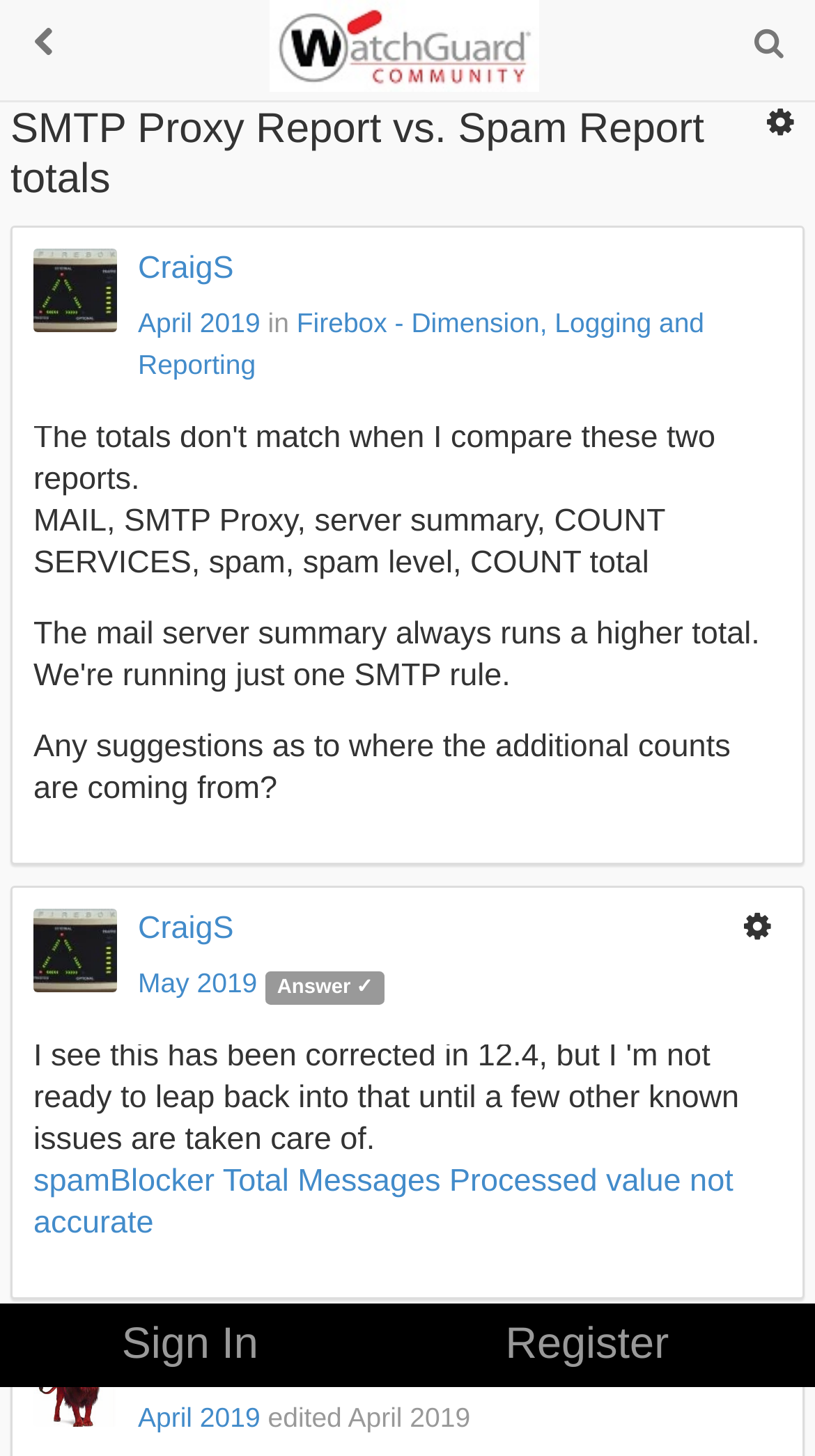Provide a thorough and detailed response to the question by examining the image: 
How many replies are there in the discussion?

The number of replies in the discussion can be found by counting the number of user information sections below the initial post. There are two user information sections, one from CraigS and one from james.carson, indicating that there are two replies in the discussion.